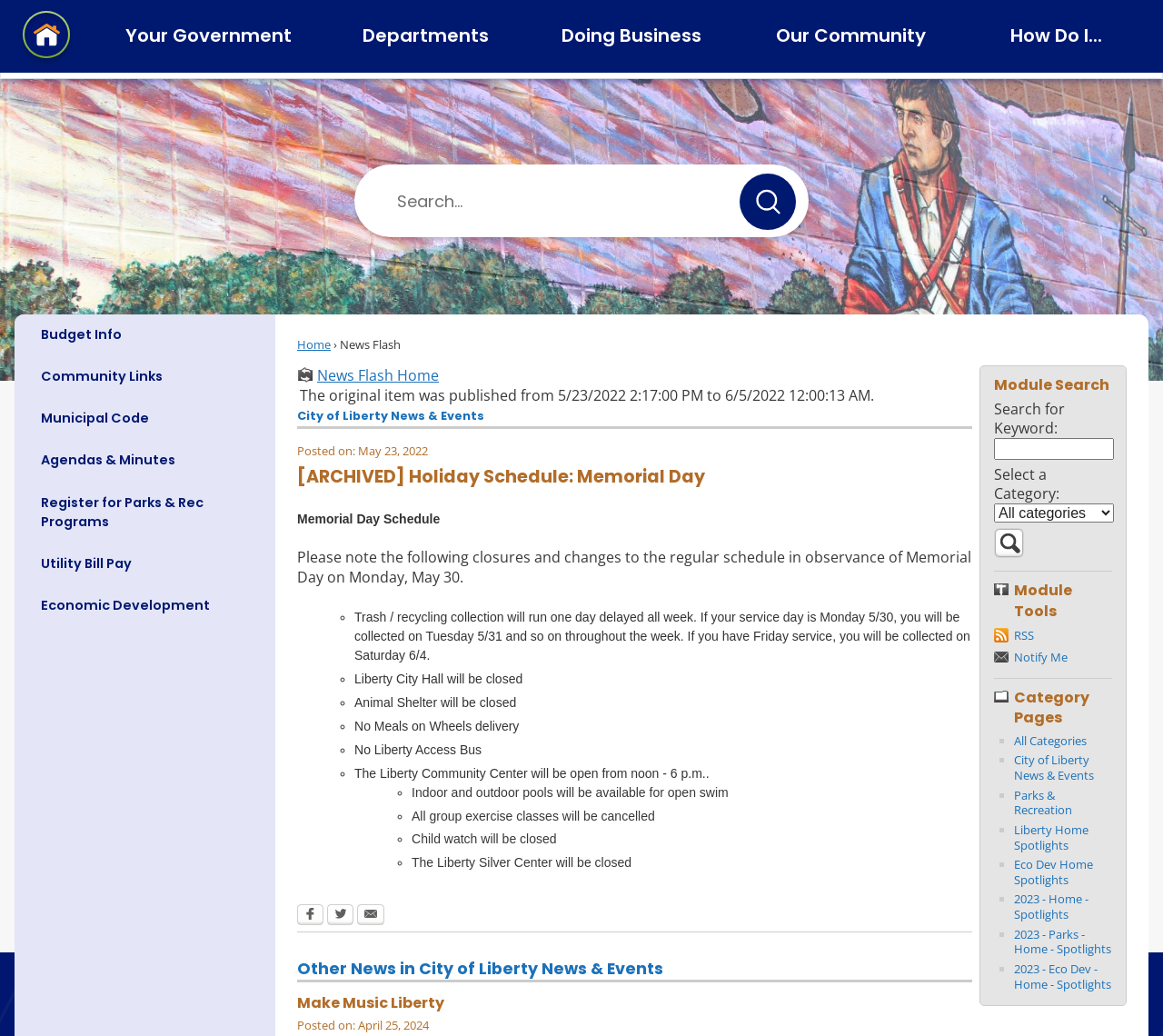Provide a thorough summary of the webpage.

The webpage is a news flash page from the City of Liberty, with a focus on Memorial Day schedule and other news events. At the top, there is a "Skip to Main Content" link, followed by a "Home Page graphic" image. Below this, there is a search bar with a "Search" button and a "Home" link.

To the right of the search bar, there are three modules: "Module Search", "Module Tools", and "Category Pages". The "Module Search" module has a heading, a search bar, and a "Search News Flash Module" button. The "Module Tools" module has a heading and links to "RSS" and "Notify Me". The "Category Pages" module has a heading and a list of links to various categories, including "All Categories", "City of Liberty News & Events", and "Parks & Recreation".

Below these modules, there is a news flash section with a heading "News Flash" and a subheading "City of Liberty News & Events". The main content of this section is an archived news article about the Memorial Day schedule, which includes a list of closures and changes to the regular schedule, such as trash and recycling collection being delayed by one day, and the Liberty City Hall, Animal Shelter, and Meals on Wheels being closed.

To the right of the news flash section, there are links to social media platforms, including Facebook, Twitter, and Email. Below this, there is another news section with a heading "Other News in City of Liberty News & Events" and a subheading "Make Music Liberty", which includes a link to the Make Music Liberty event.

Throughout the page, there are various images, including a "Home Page" image, a "Search" image, and social media icons. The overall layout is organized, with clear headings and concise text, making it easy to navigate and find relevant information.